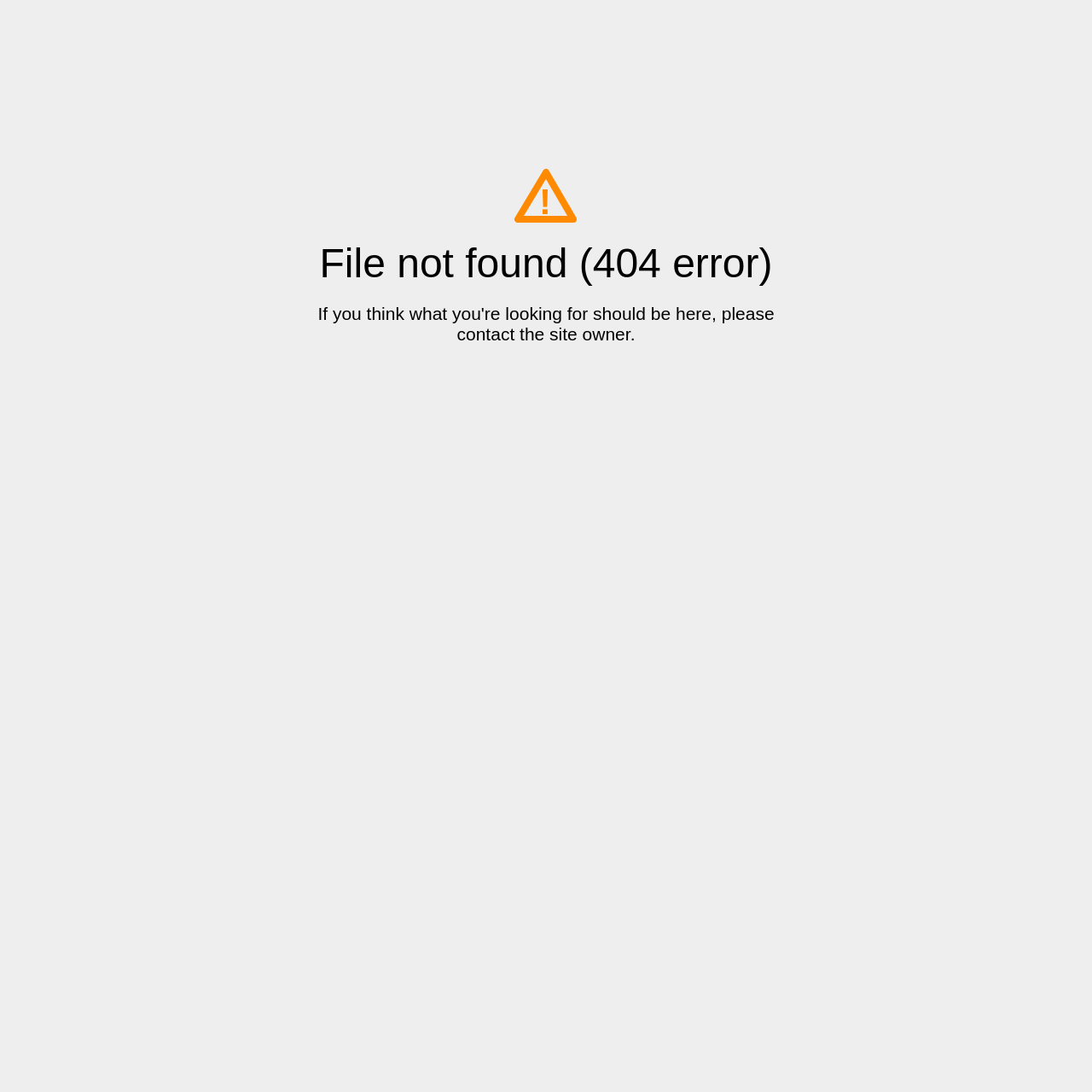Provide the text content of the webpage's main heading.

File not found (404 error)